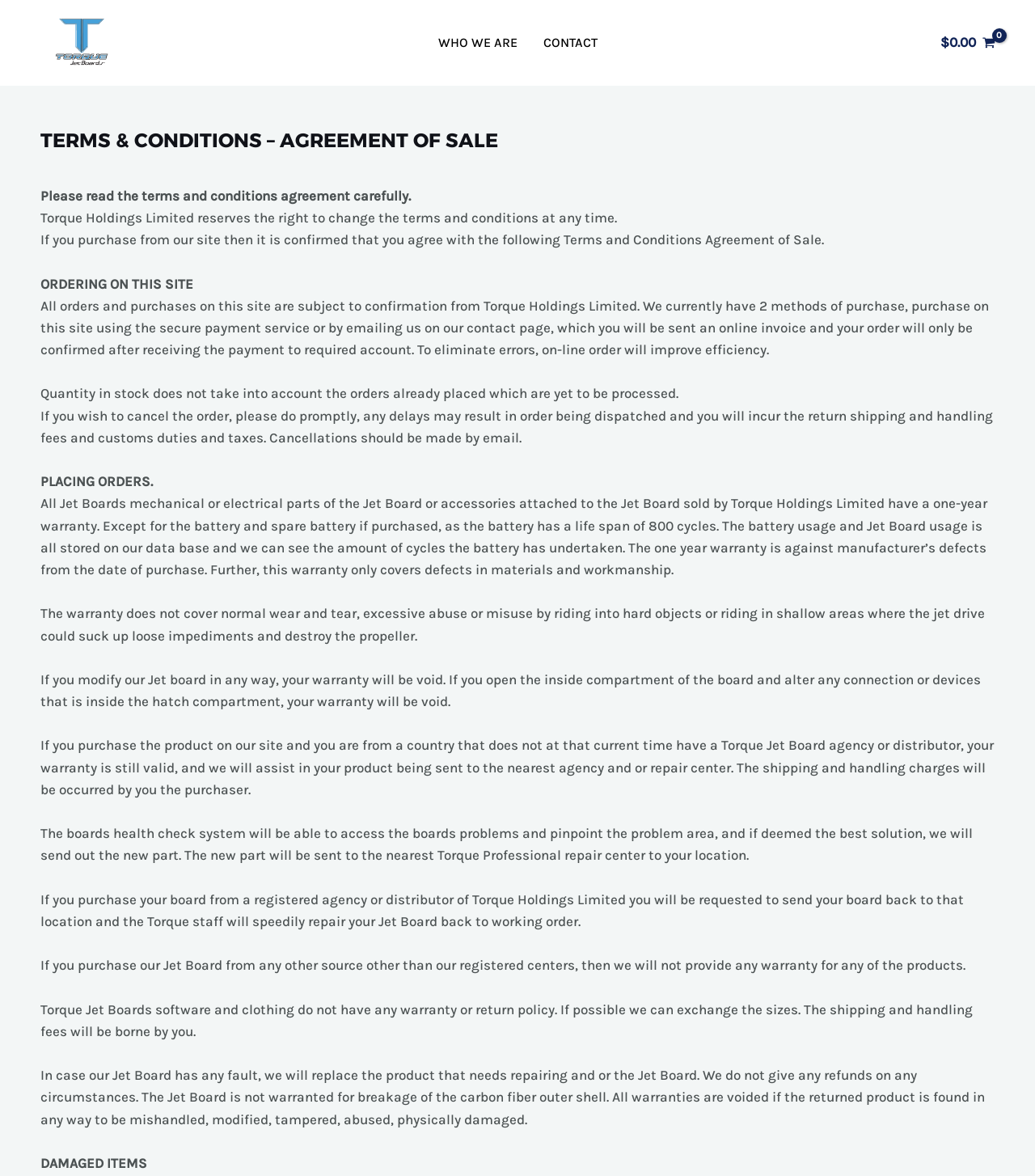Based on the provided description, "Contact", find the bounding box of the corresponding UI element in the screenshot.

[0.512, 0.012, 0.589, 0.061]